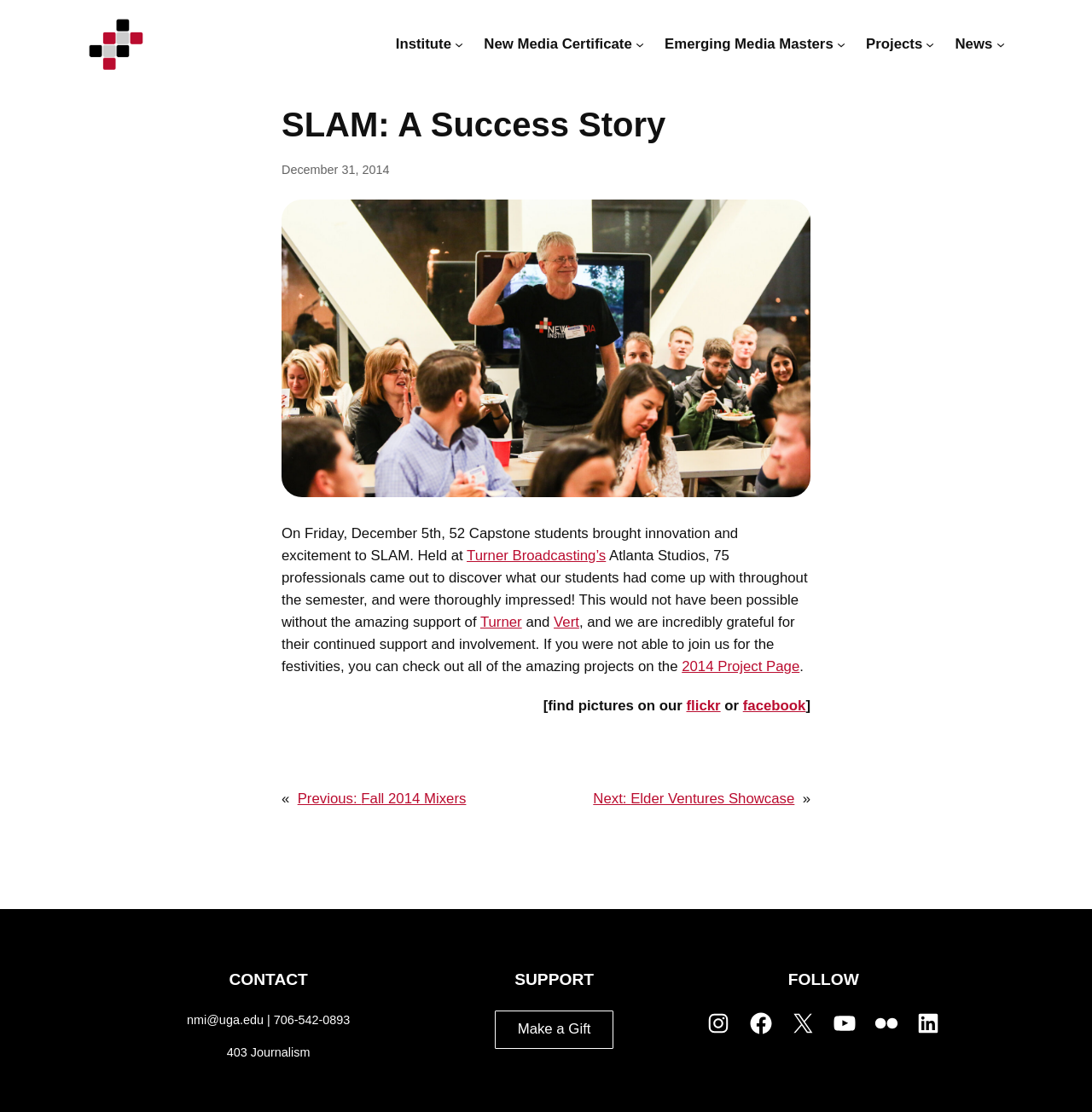Create an elaborate caption for the webpage.

The webpage is about SLAM, a success story from the New Media Institute at the University of Georgia. At the top left, there is a figure with a link. Below it, there is a primary navigation menu with links to different sections, including Institute, New Media Certificate, Emerging Media Masters, Projects, and News. Each section has a submenu button.

The main content area is divided into several sections. The first section has a heading "SLAM: A Success Story" and a time stamp "December 31, 2014". Below the heading, there is a figure, and then a block of text describing the SLAM event, which took place on December 5th, 2014, at Turner Broadcasting's Atlanta Studios. The text mentions that 52 Capstone students showcased their innovative projects, and 75 professionals attended the event.

The text also mentions the support of Turner and Vert, and provides a link to the 2014 Project Page. Additionally, there are links to pictures on Flickr and Facebook.

Below the main content area, there is a navigation menu for posts, with links to previous and next posts. At the bottom of the page, there are three columns with headings "CONTACT", "SUPPORT", and "FOLLOW". The CONTACT section has an email address and phone number, as well as an address. The SUPPORT section has a link to "Make a Gift". The FOLLOW section has links to various social media platforms, including Instagram, Facebook, YouTube, Flickr, and LinkedIn.